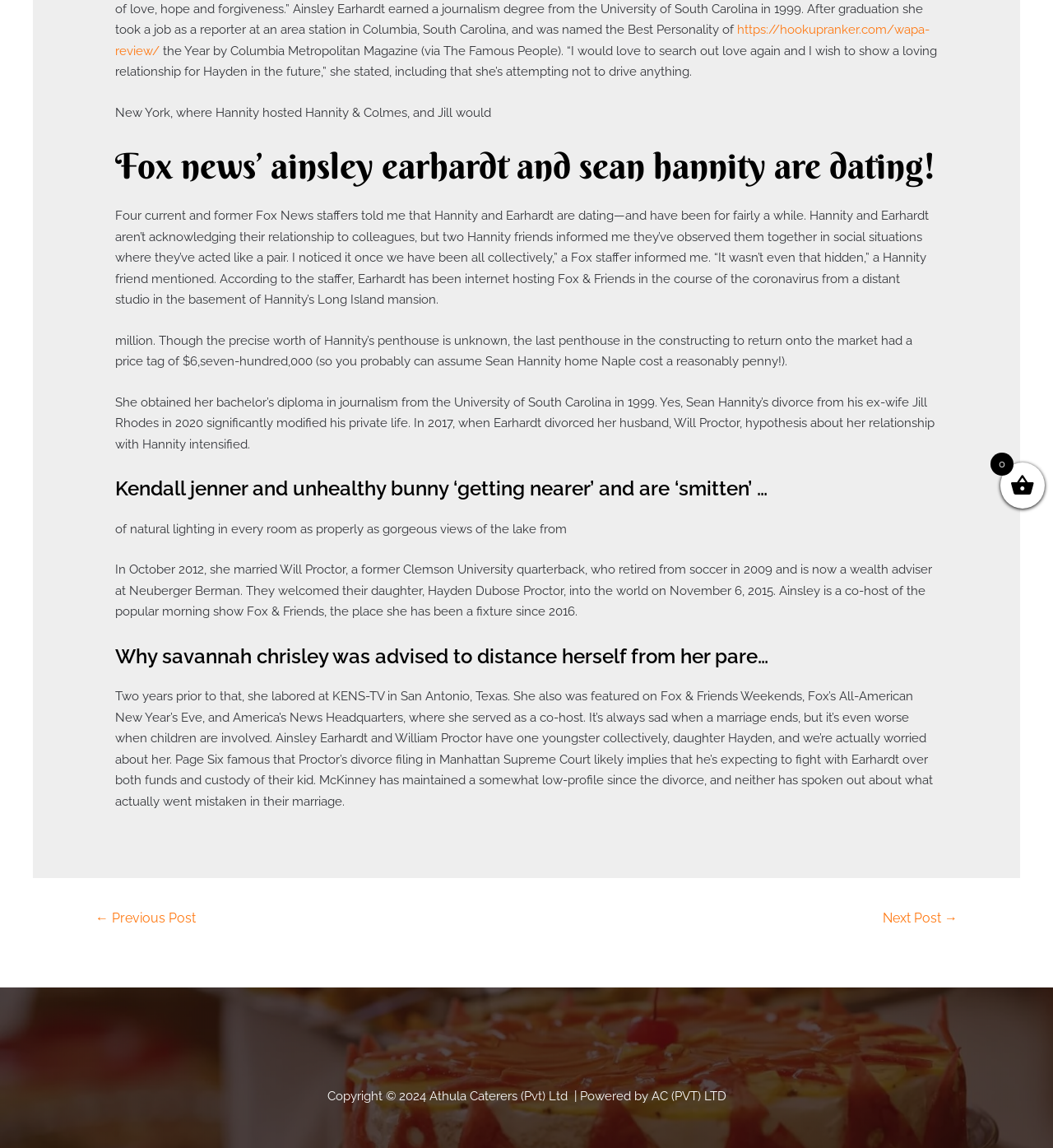Find and provide the bounding box coordinates for the UI element described with: "https://hookupranker.com/wapa-review/".

[0.109, 0.019, 0.883, 0.051]